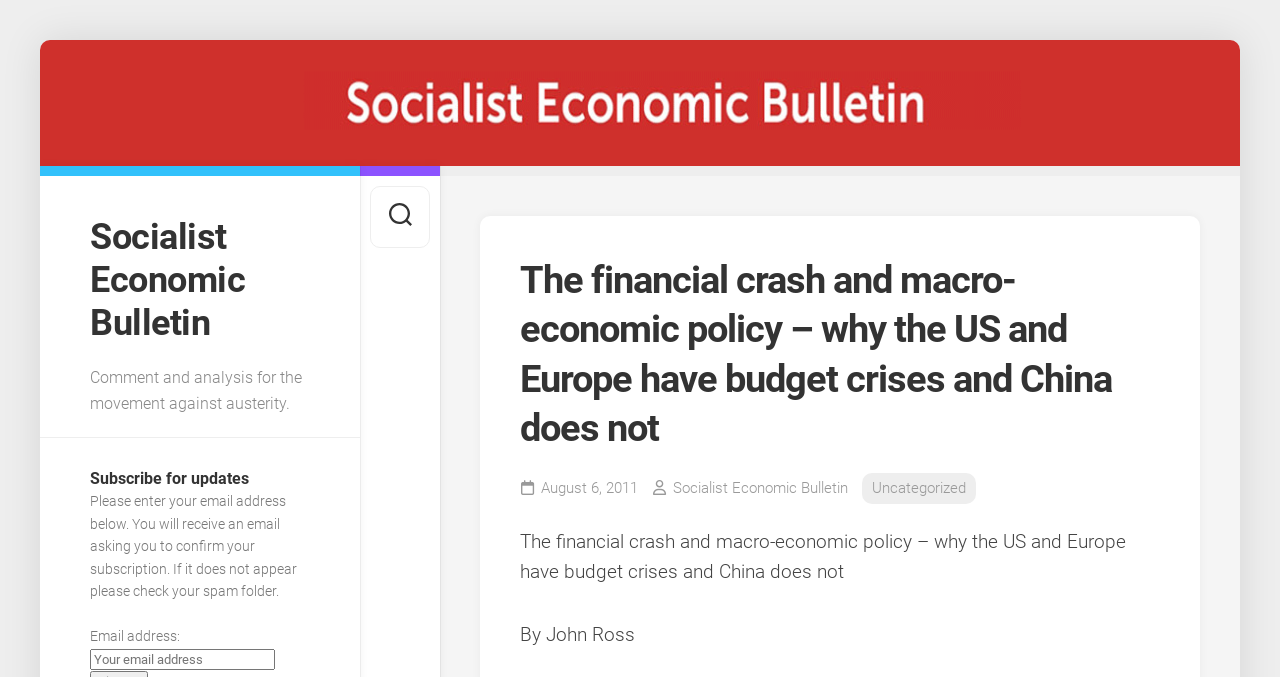What is the principal heading displayed on the webpage?

The financial crash and macro-economic policy – why the US and Europe have budget crises and China does not